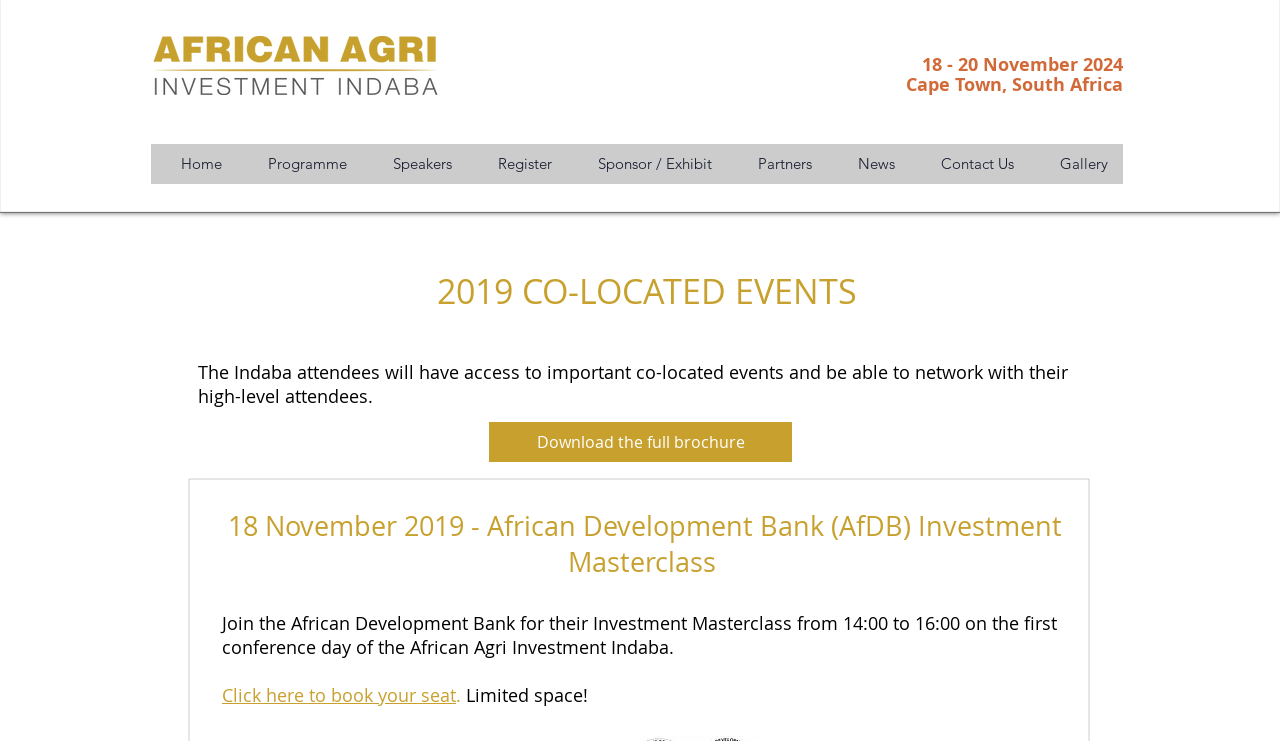Please identify the coordinates of the bounding box that should be clicked to fulfill this instruction: "Book a seat for the Investment Masterclass".

[0.173, 0.922, 0.356, 0.954]